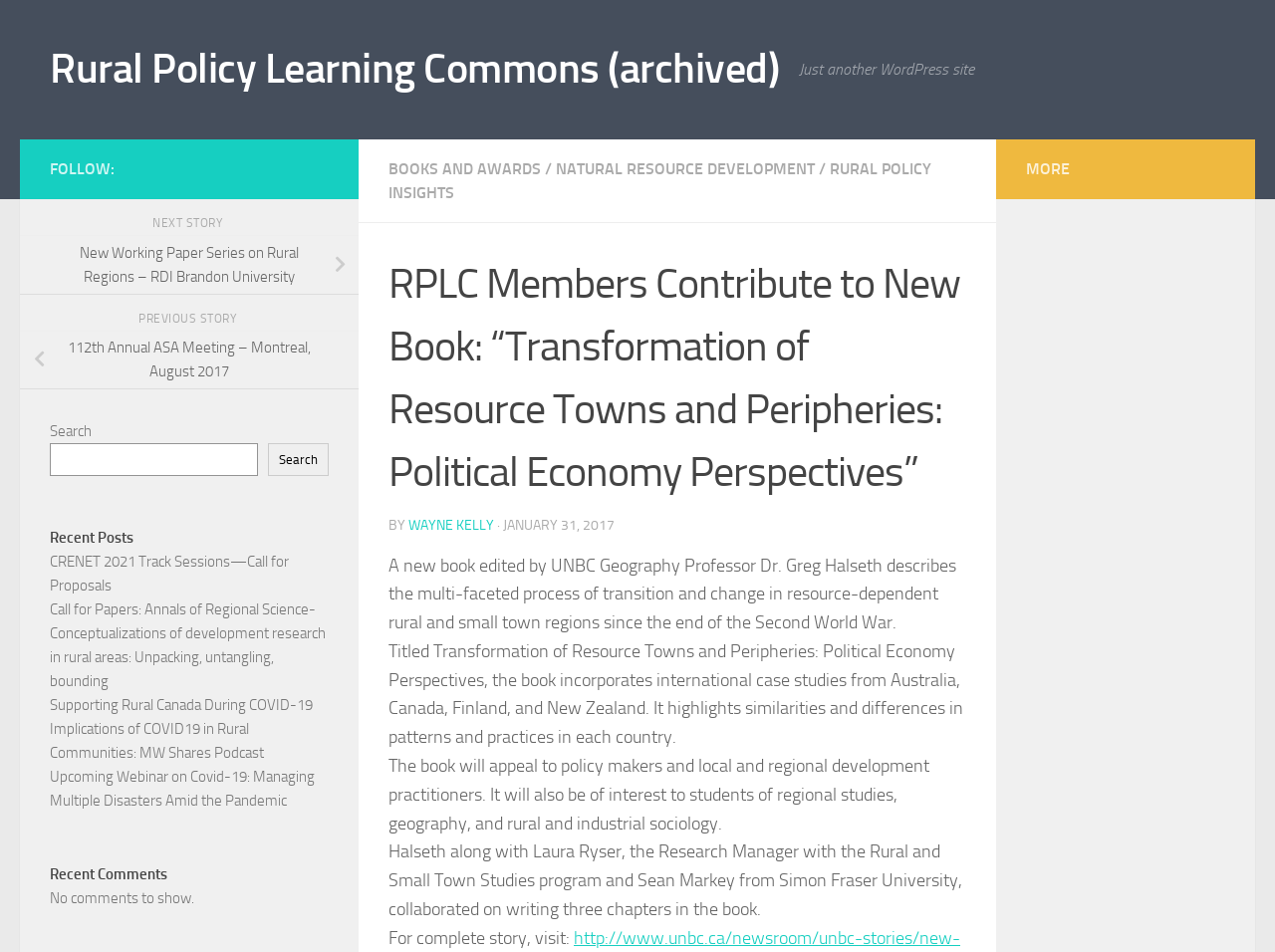Show me the bounding box coordinates of the clickable region to achieve the task as per the instruction: "Search for a keyword".

[0.039, 0.441, 0.258, 0.5]